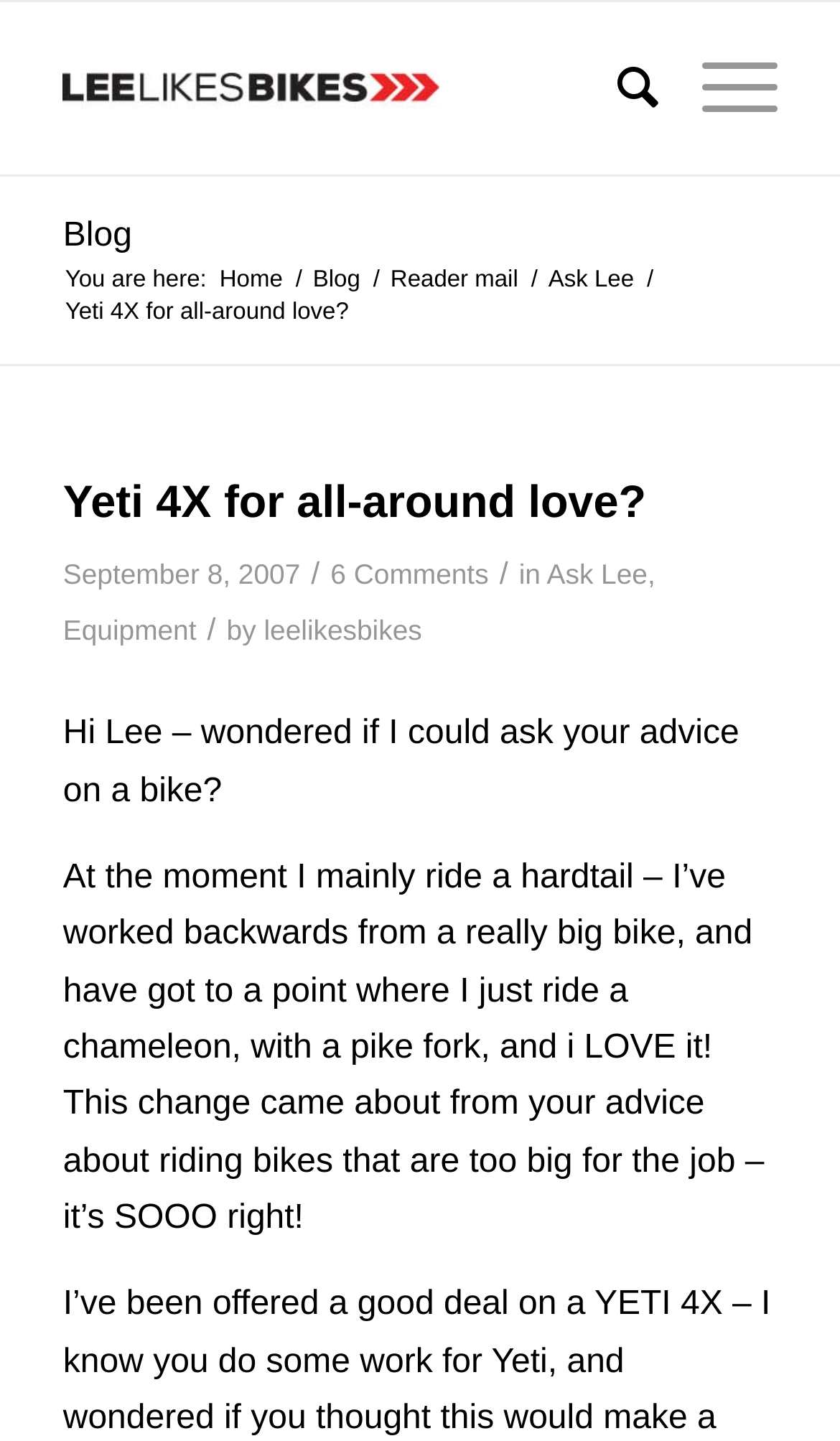Illustrate the webpage with a detailed description.

The webpage appears to be a blog post titled "Yeti 4X for all-around love?" on the website "Lee Likes Bikes". At the top of the page, there is a header section with a logo image and a menu item labeled "Search" on the right side. Below the header, there is a navigation menu with links to "Home", "Blog", "Reader mail", and "Ask Lee".

The main content of the page is a blog post with a title "Yeti 4X for all-around love?" followed by a date "September 8, 2007" and a comment count "6 Comments". The post is divided into paragraphs, with the first paragraph asking for advice on a bike and describing the author's current riding setup. The text is written in a conversational tone and mentions the author's experience with different bike sizes.

There are no images within the main content of the page, but there is a logo image at the top of the page. The overall layout is organized, with clear headings and concise text.